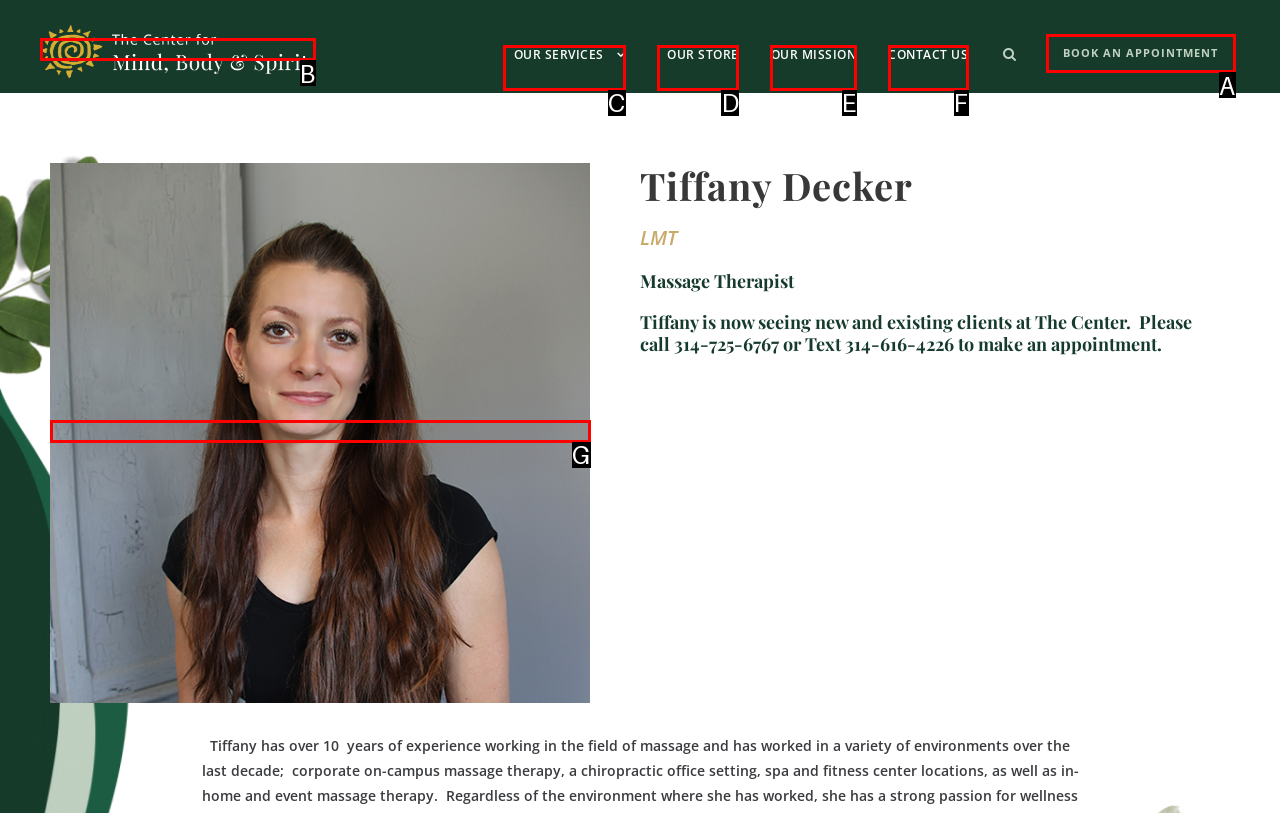Given the description: Our Services, pick the option that matches best and answer with the corresponding letter directly.

C